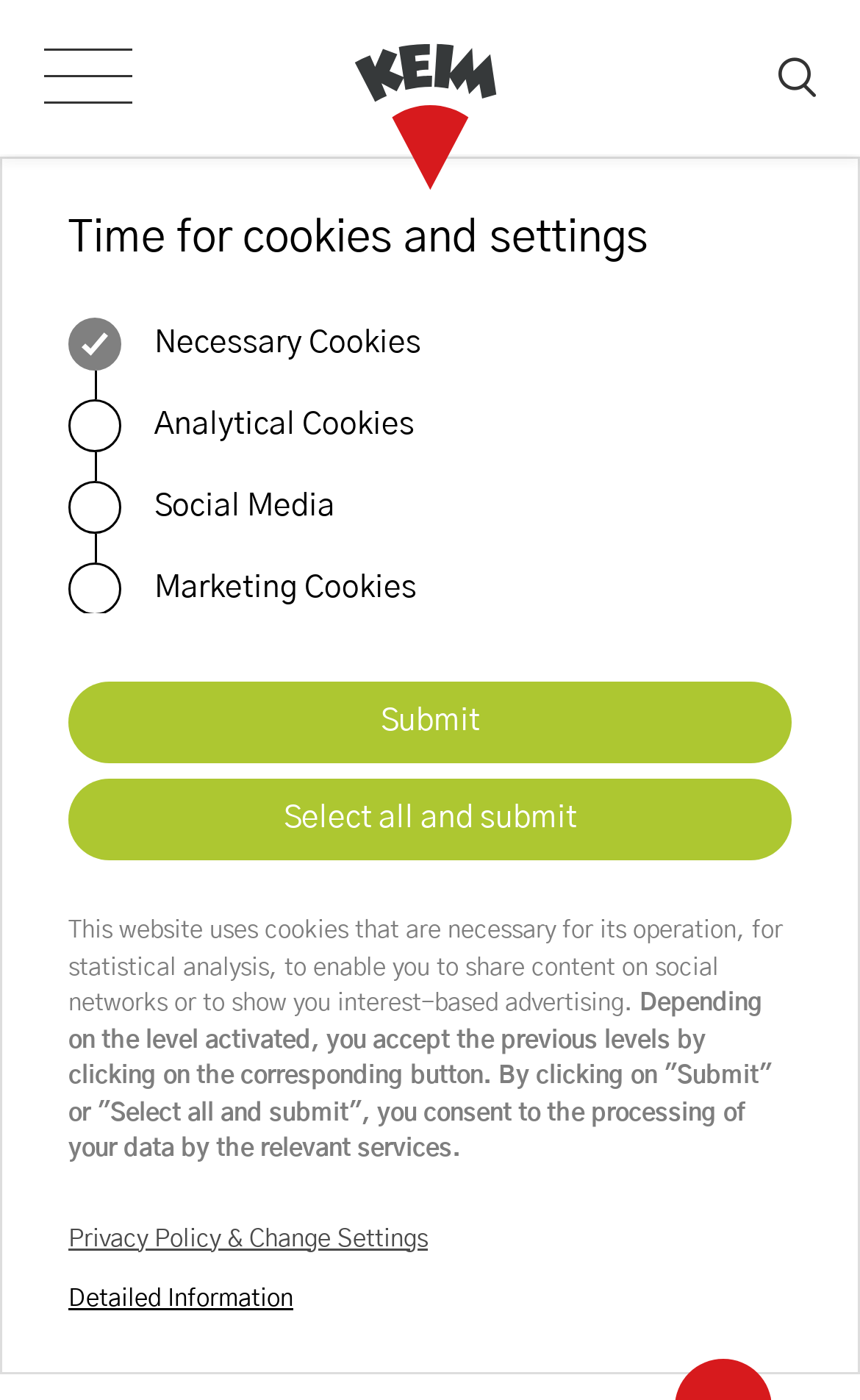Point out the bounding box coordinates of the section to click in order to follow this instruction: "View privacy policy".

[0.079, 0.875, 0.497, 0.893]